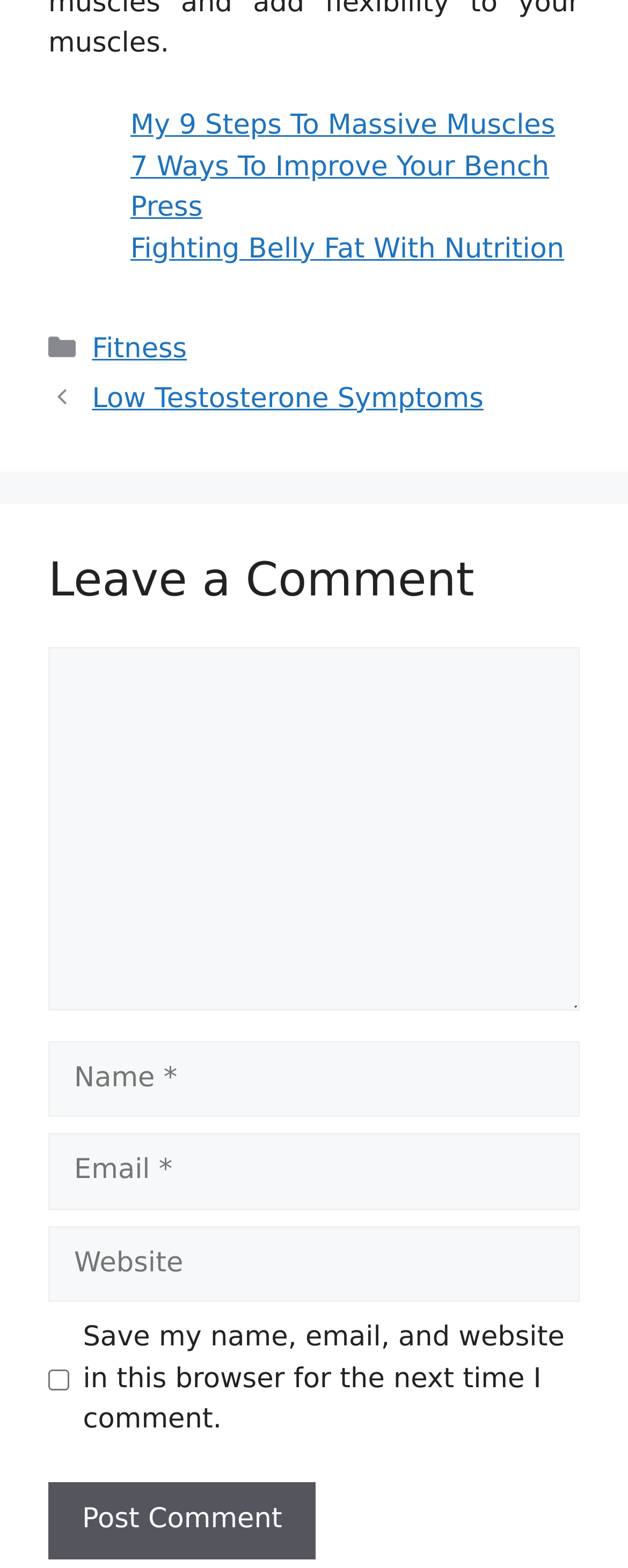Locate the bounding box coordinates of the area to click to fulfill this instruction: "Enter your comment". The bounding box should be presented as four float numbers between 0 and 1, in the order [left, top, right, bottom].

[0.077, 0.413, 0.923, 0.645]